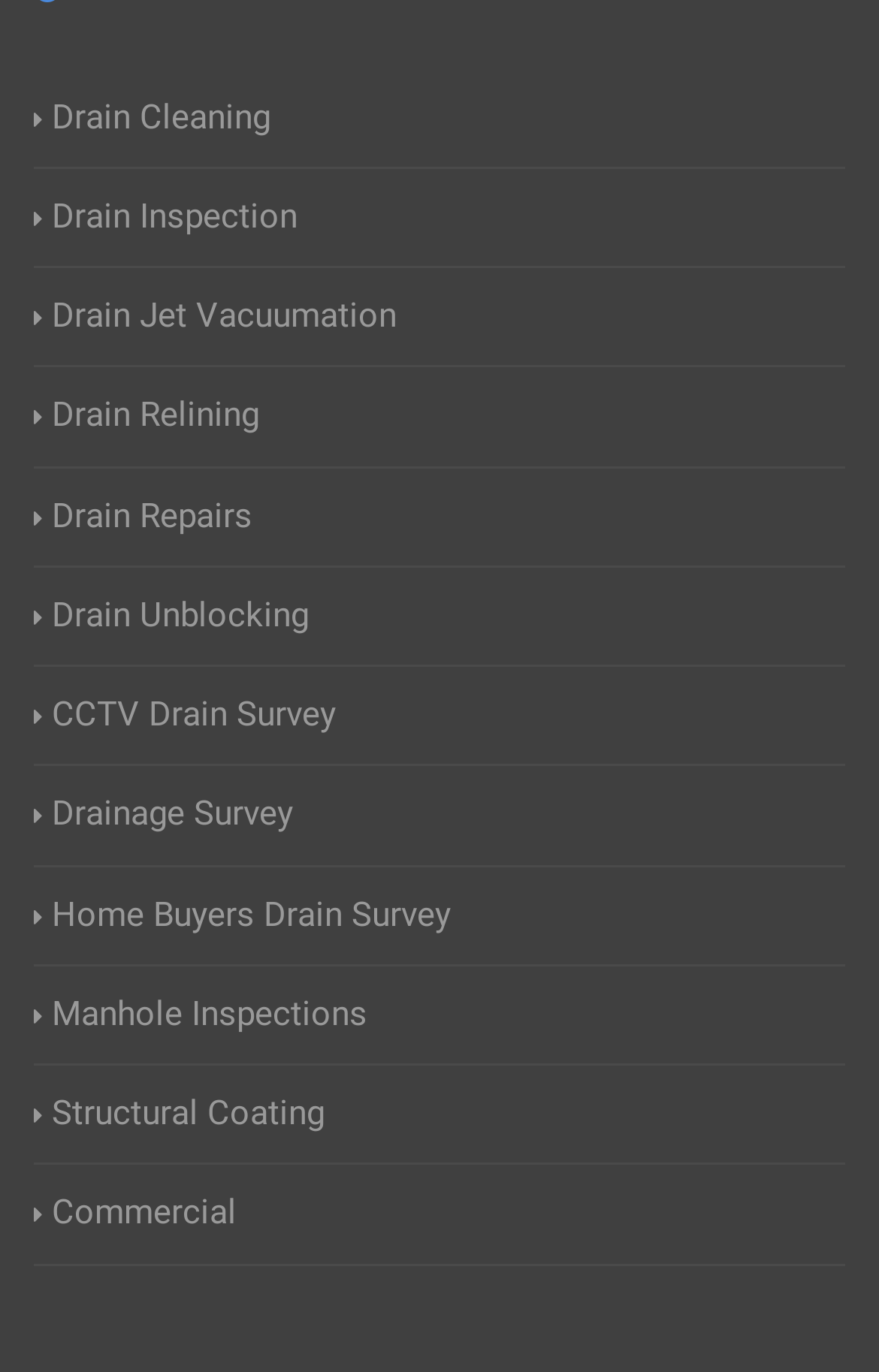What is the last service listed?
Give a detailed explanation using the information visible in the image.

I looked at the list of services and found that the last one listed is 'Commercial', which is a link with the text ' Commercial'.